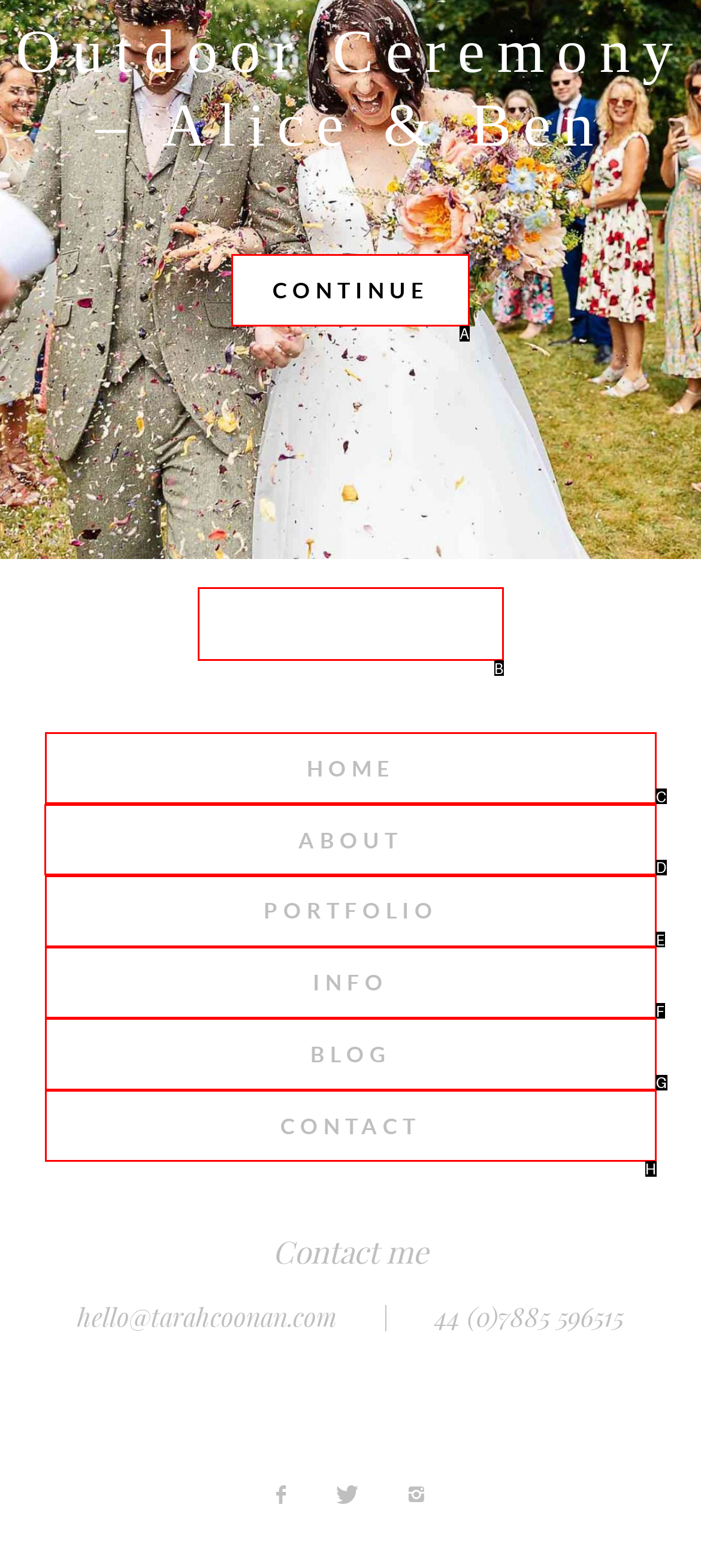Point out the UI element to be clicked for this instruction: visit the ABOUT page. Provide the answer as the letter of the chosen element.

D